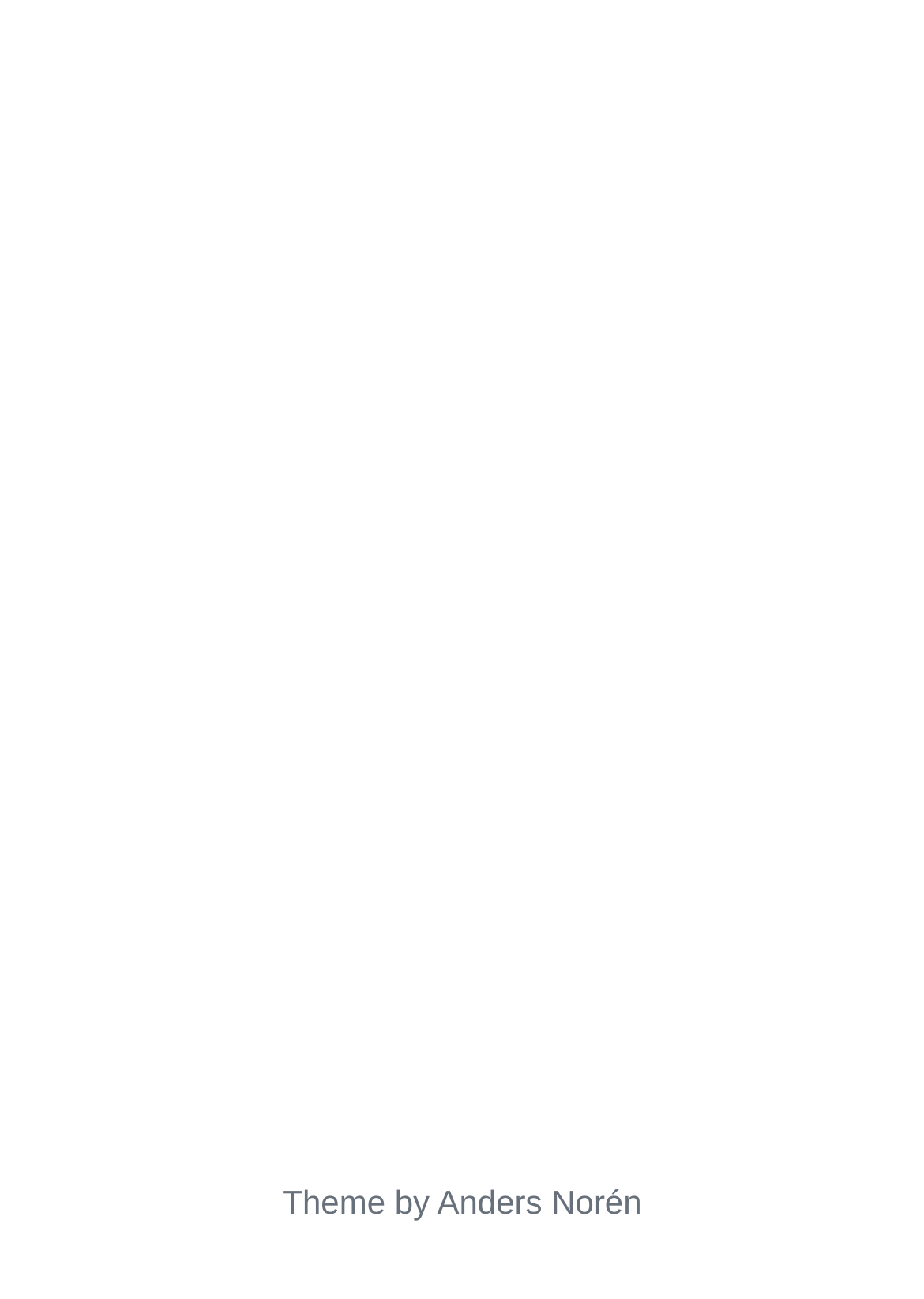Identify the bounding box for the UI element specified in this description: "UW Classes & Community". The coordinates must be four float numbers between 0 and 1, formatted as [left, top, right, bottom].

[0.128, 0.08, 0.548, 0.109]